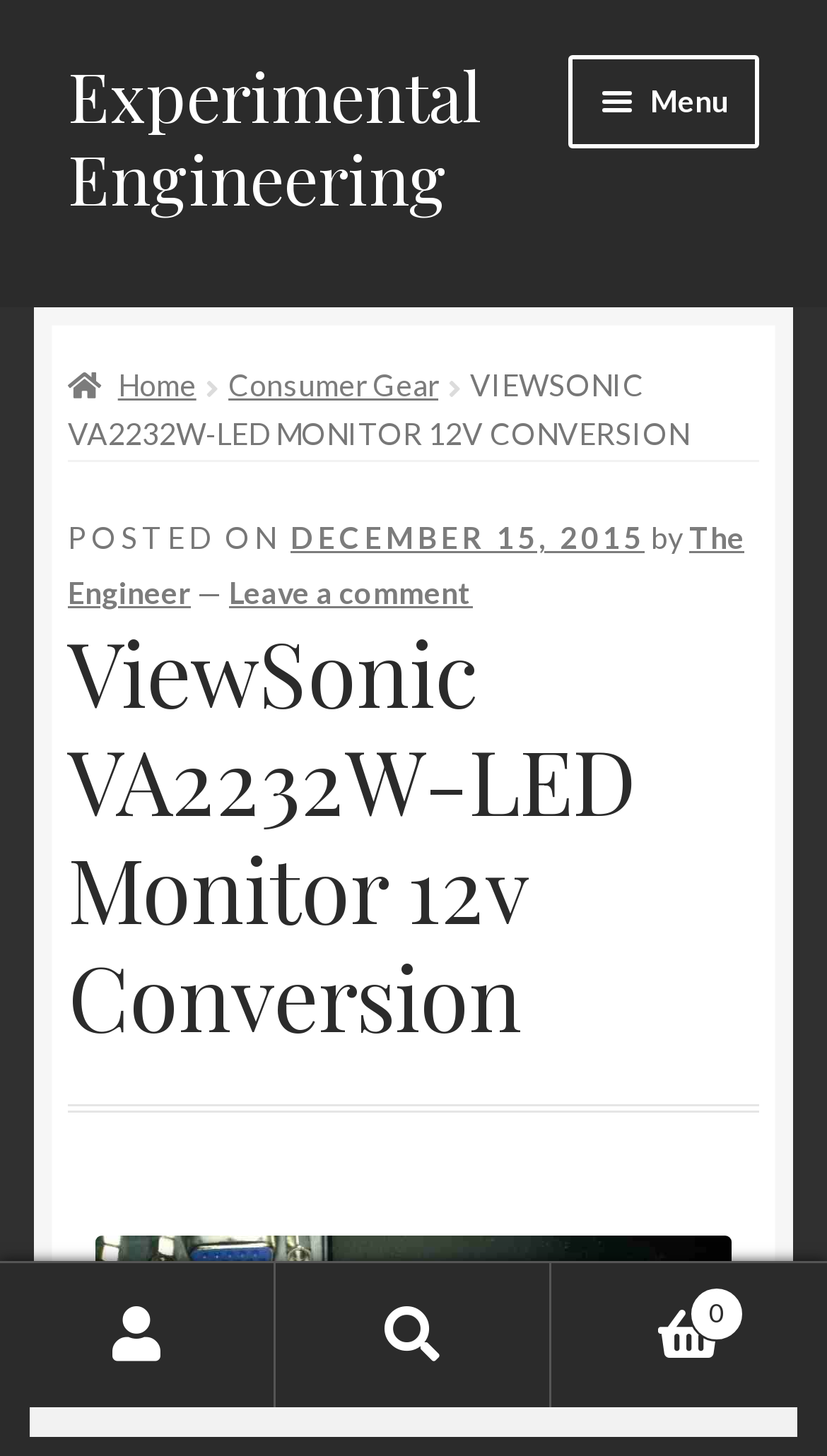Highlight the bounding box coordinates of the element that should be clicked to carry out the following instruction: "Search for something". The coordinates must be given as four float numbers ranging from 0 to 1, i.e., [left, top, right, bottom].

[0.036, 0.921, 0.964, 0.987]